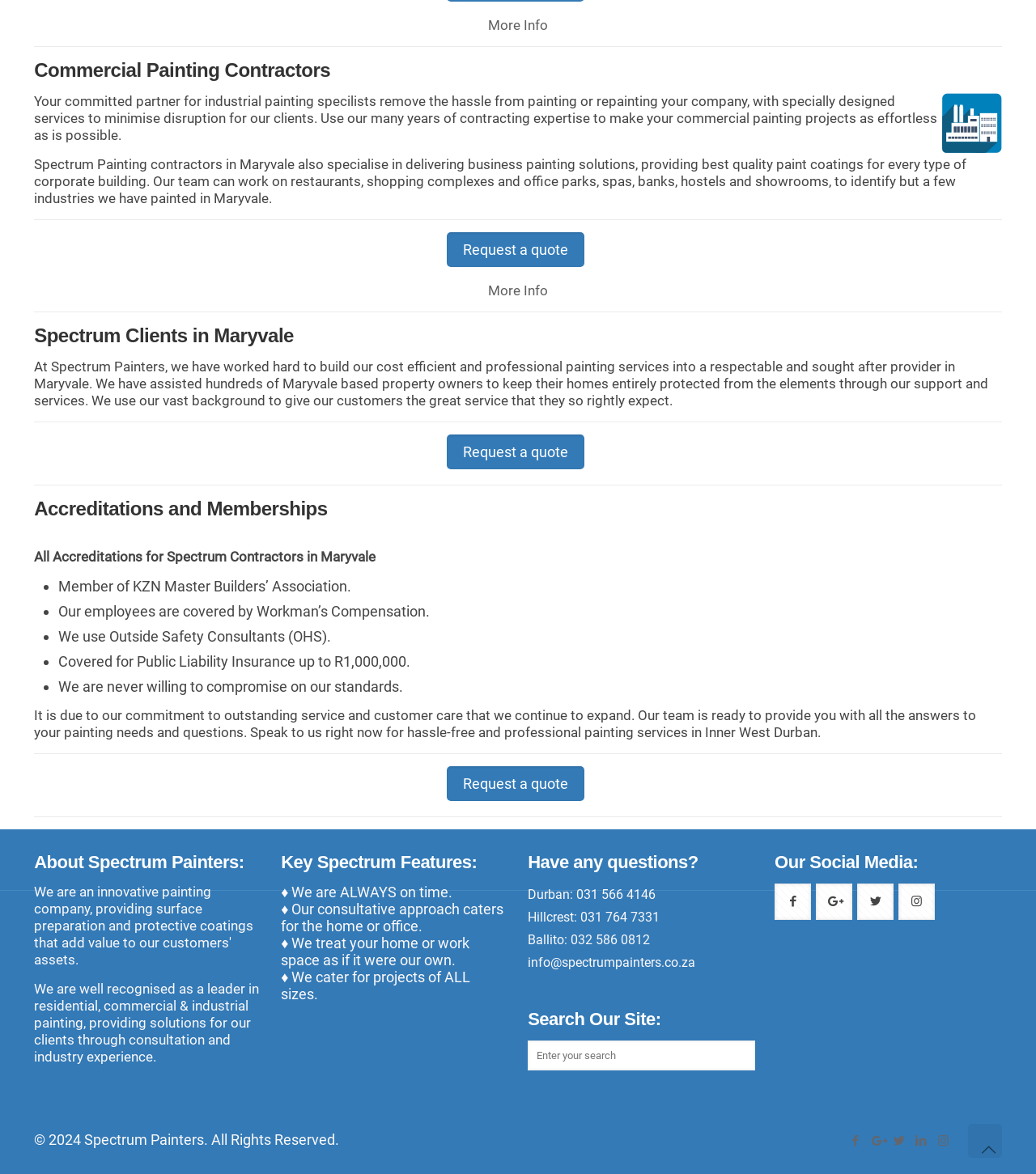How can I contact them?
Please answer the question with a single word or phrase, referencing the image.

Phone numbers and email